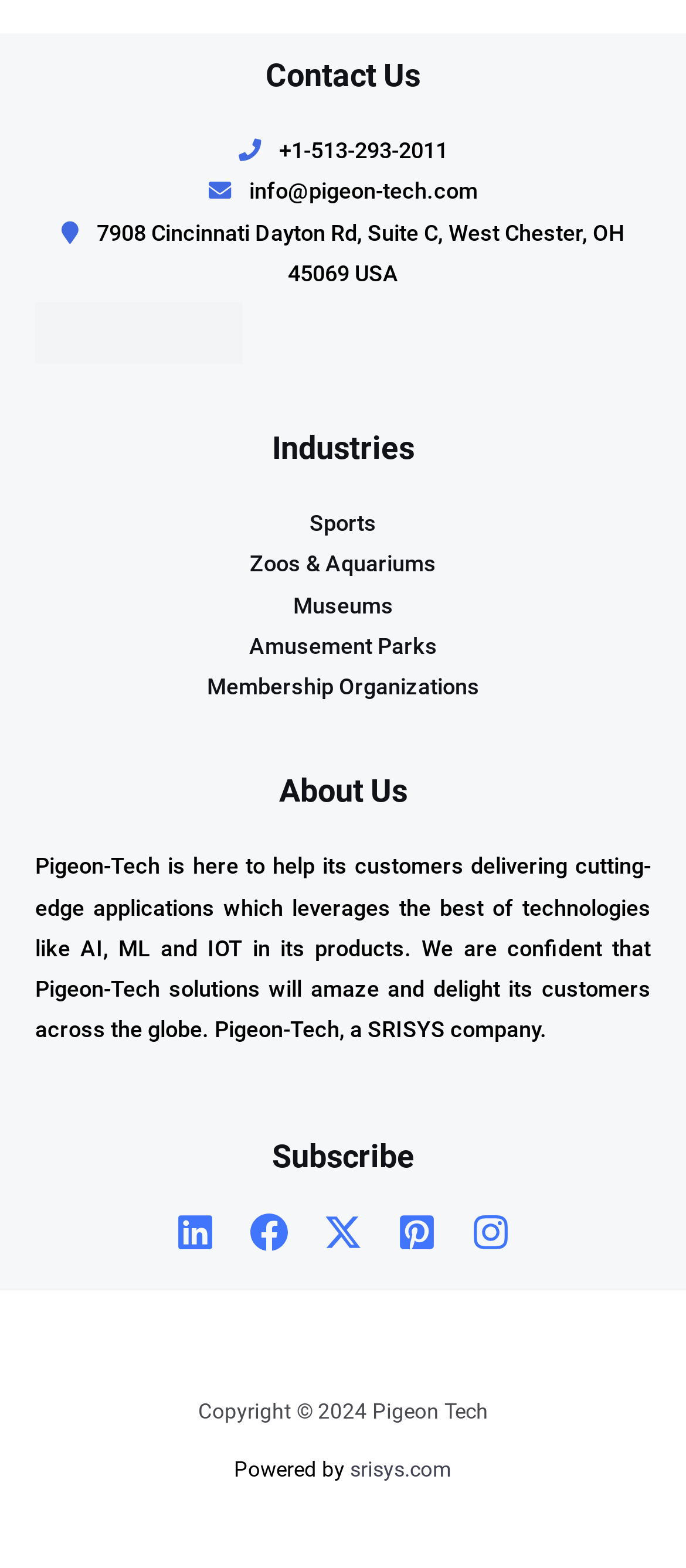Please determine the bounding box coordinates for the UI element described here. Use the format (top-left x, top-left y, bottom-right x, bottom-right y) with values bounded between 0 and 1: Amusement Parks

[0.363, 0.403, 0.637, 0.42]